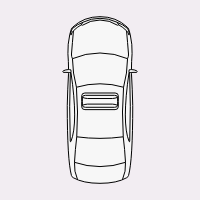Generate an elaborate caption for the given image.

This image depicts an overhead view of a generic liftback car, characterized by its sleek, elongated body and the unique hatchback design at the rear. The illustration emphasizes clean lines and simple shapes, showcasing the car’s aerodynamic profile and modern aesthetic. Notably, the design includes a smooth roofline that tapers down towards the back, along with distinct side contours that add to its sporty appeal. This representation is part of a collection of various generic vehicle illustrations, highlighting different types of cars available for visual reference or design inspiration.